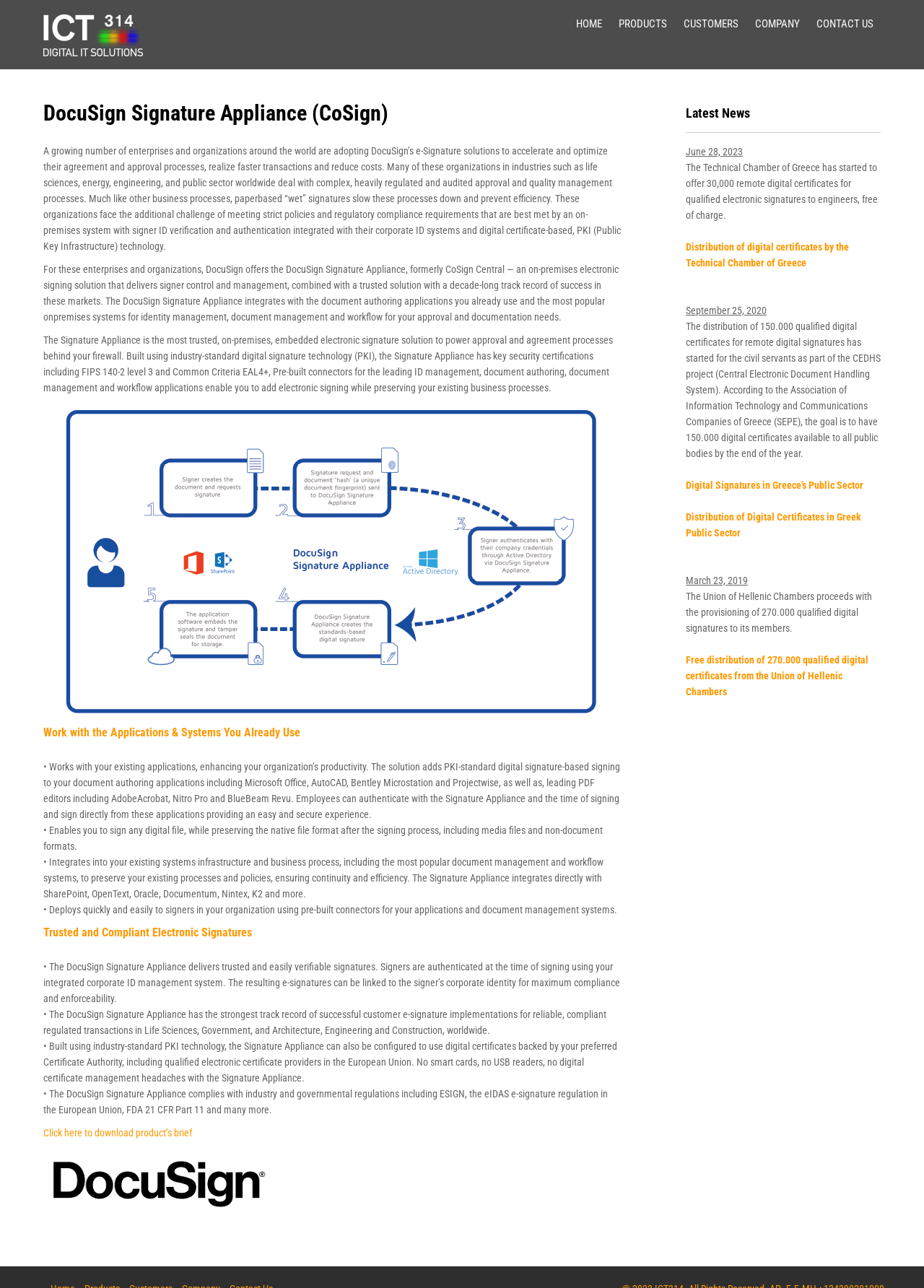Locate the bounding box coordinates of the element that needs to be clicked to carry out the instruction: "Click CONTACT US". The coordinates should be given as four float numbers ranging from 0 to 1, i.e., [left, top, right, bottom].

[0.876, 0.01, 0.953, 0.027]